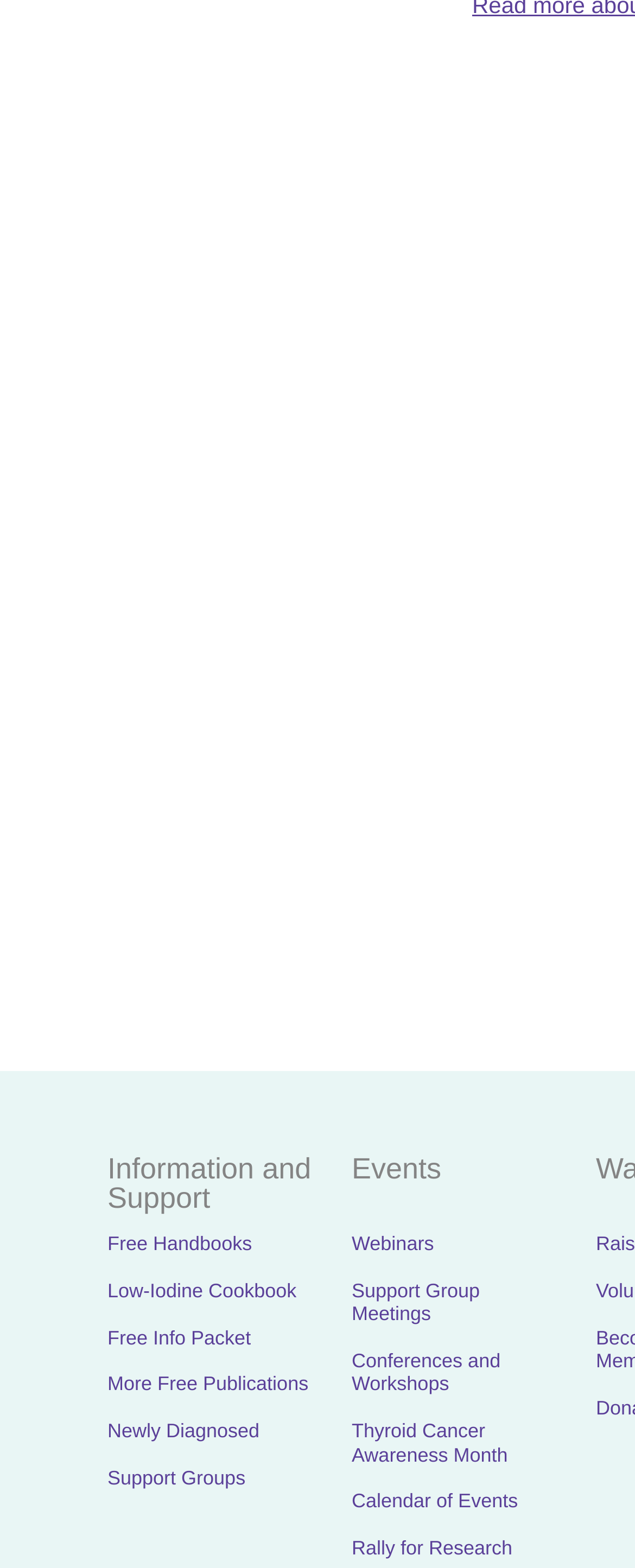Please identify the bounding box coordinates of the element I need to click to follow this instruction: "Explore low-iodine cookbook".

[0.169, 0.816, 0.467, 0.83]